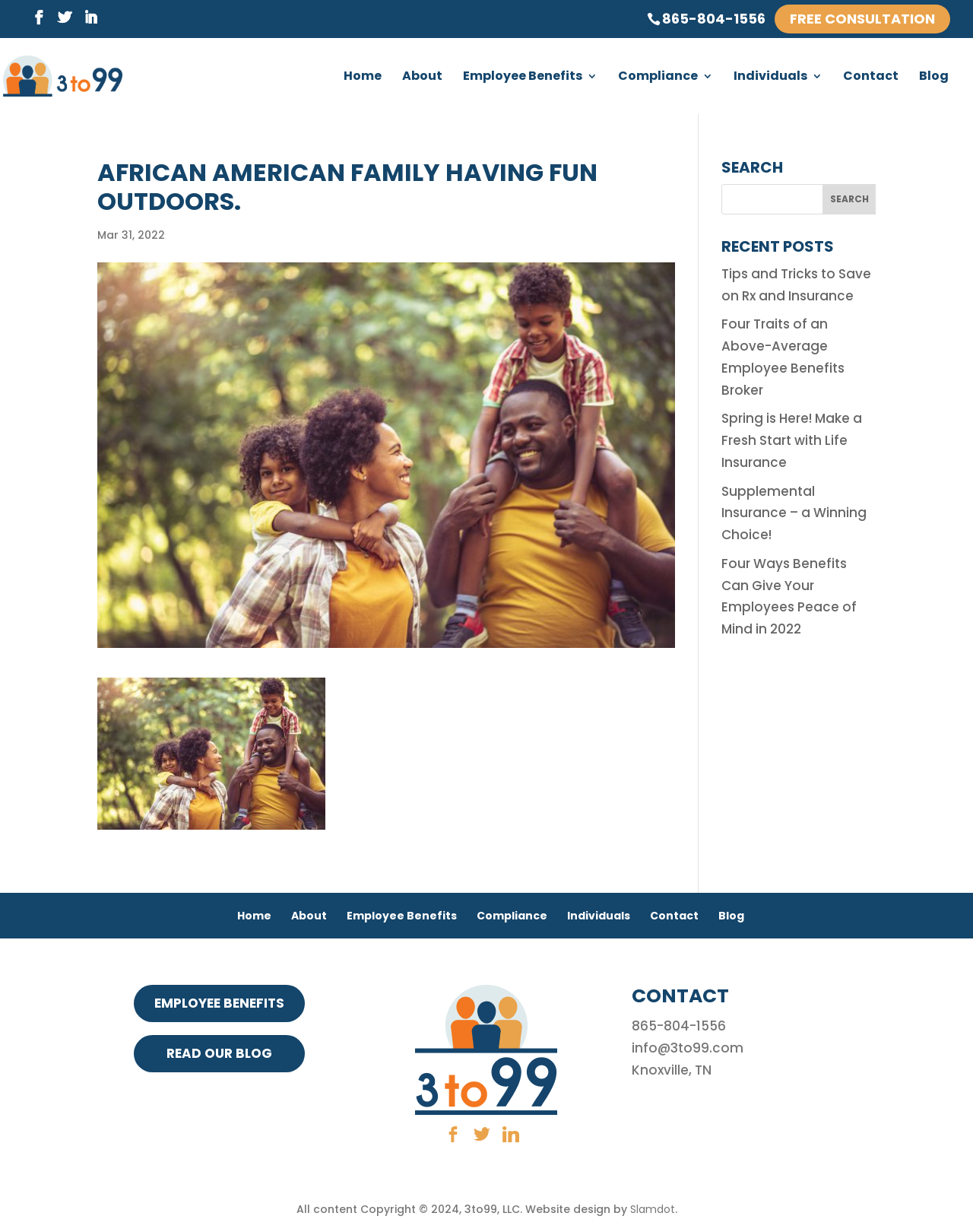Please identify the bounding box coordinates of the element on the webpage that should be clicked to follow this instruction: "Click the 'FREE CONSULTATION' link". The bounding box coordinates should be given as four float numbers between 0 and 1, formatted as [left, top, right, bottom].

[0.796, 0.004, 0.977, 0.027]